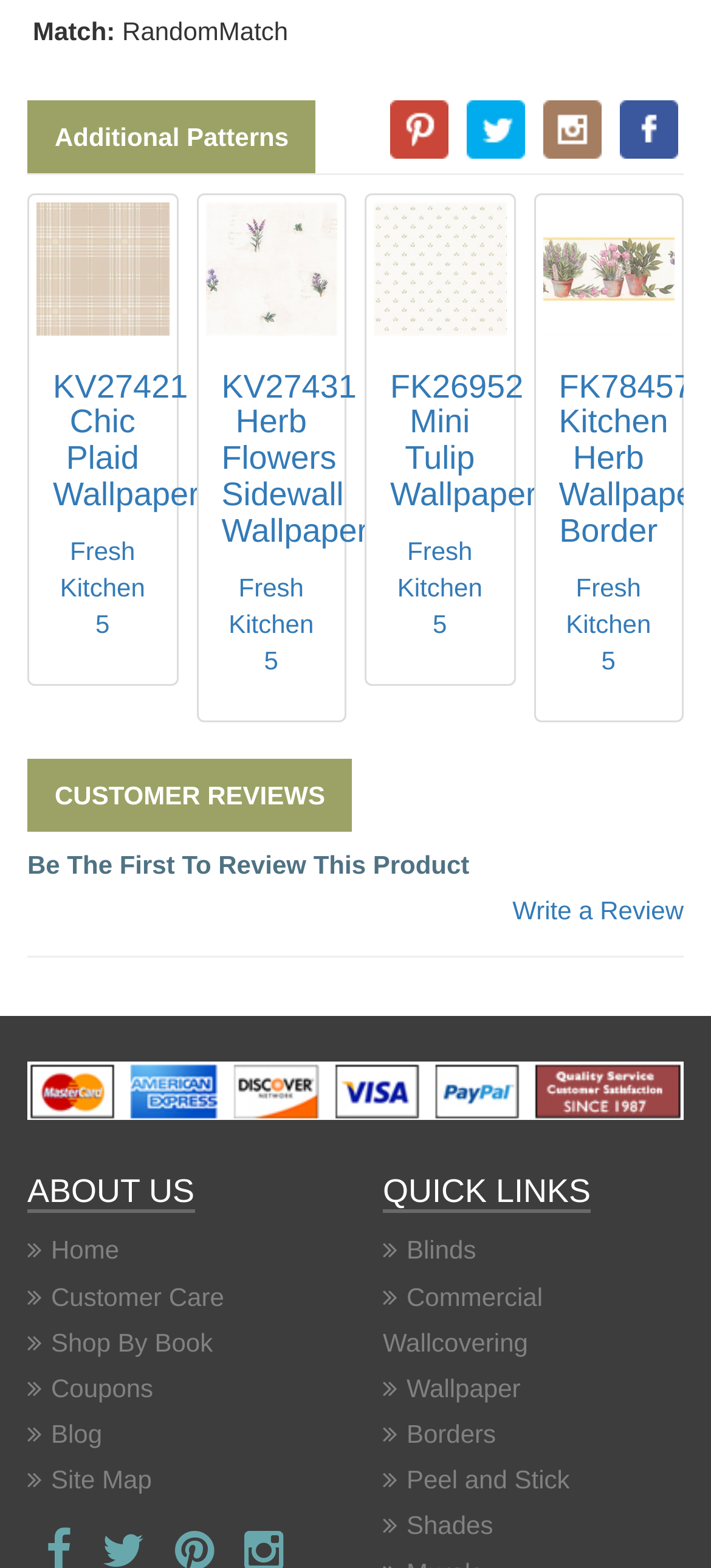What is the name of the section that displays customer reviews?
From the screenshot, supply a one-word or short-phrase answer.

CUSTOMER REVIEWS